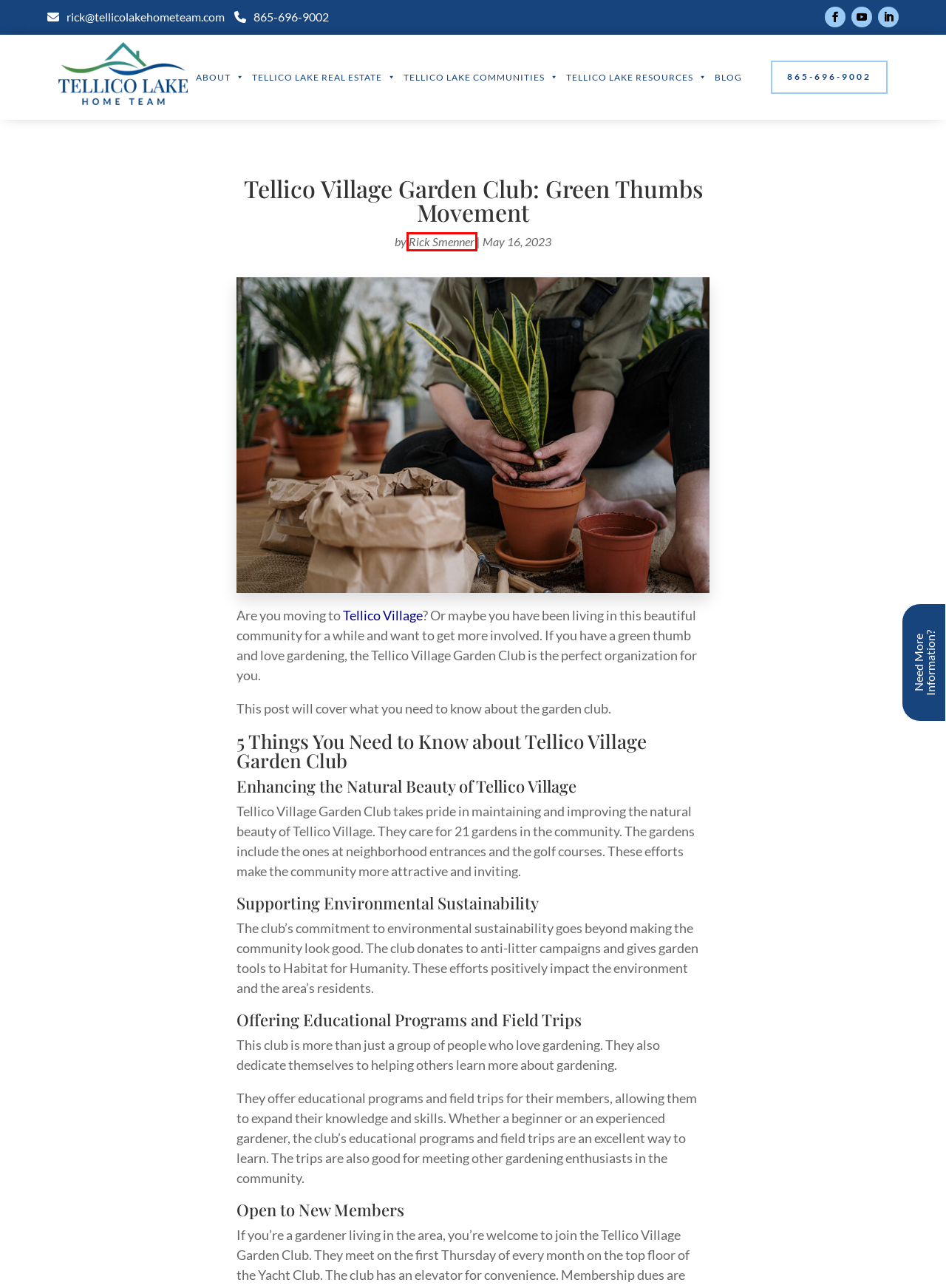Look at the given screenshot of a webpage with a red rectangle bounding box around a UI element. Pick the description that best matches the new webpage after clicking the element highlighted. The descriptions are:
A. Events - Tellico Lake Home Team
B. Blog - Tellico Lake Home Team
C. Tellico Lake: 55+ Community in Tennessee - Tellico Lake Home Team
D. Communities - Tellico Lake Home Team
E. Resources - Tellico Lake Home Team
F. Tellico Village - Tellico Lake Home Team
G. About - Tellico Lake Home Team
H. Performance Driven Digital Marketing & SEO Agency - Octiv Digital

C